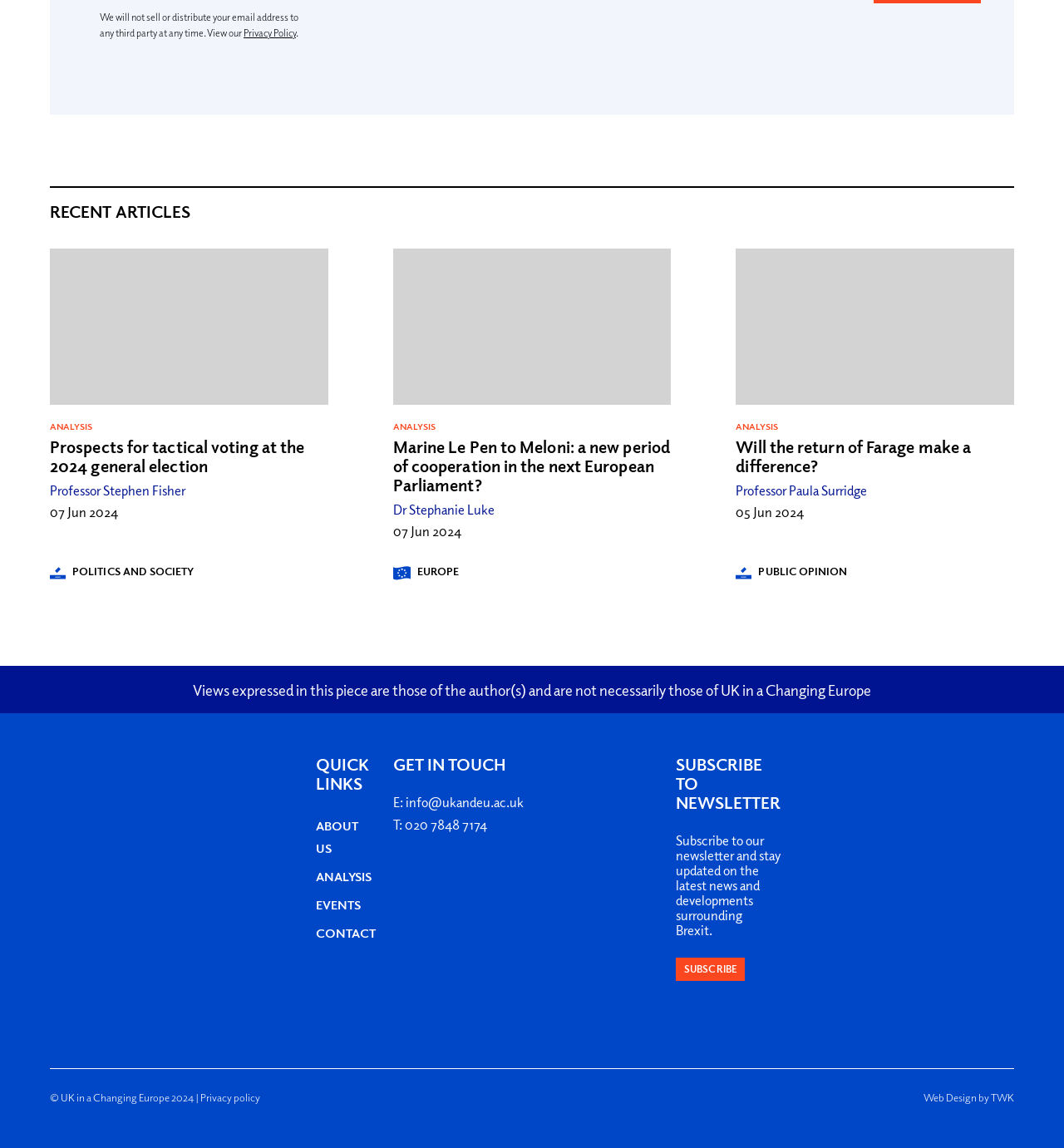Could you locate the bounding box coordinates for the section that should be clicked to accomplish this task: "Subscribe to the newsletter".

[0.635, 0.834, 0.7, 0.854]